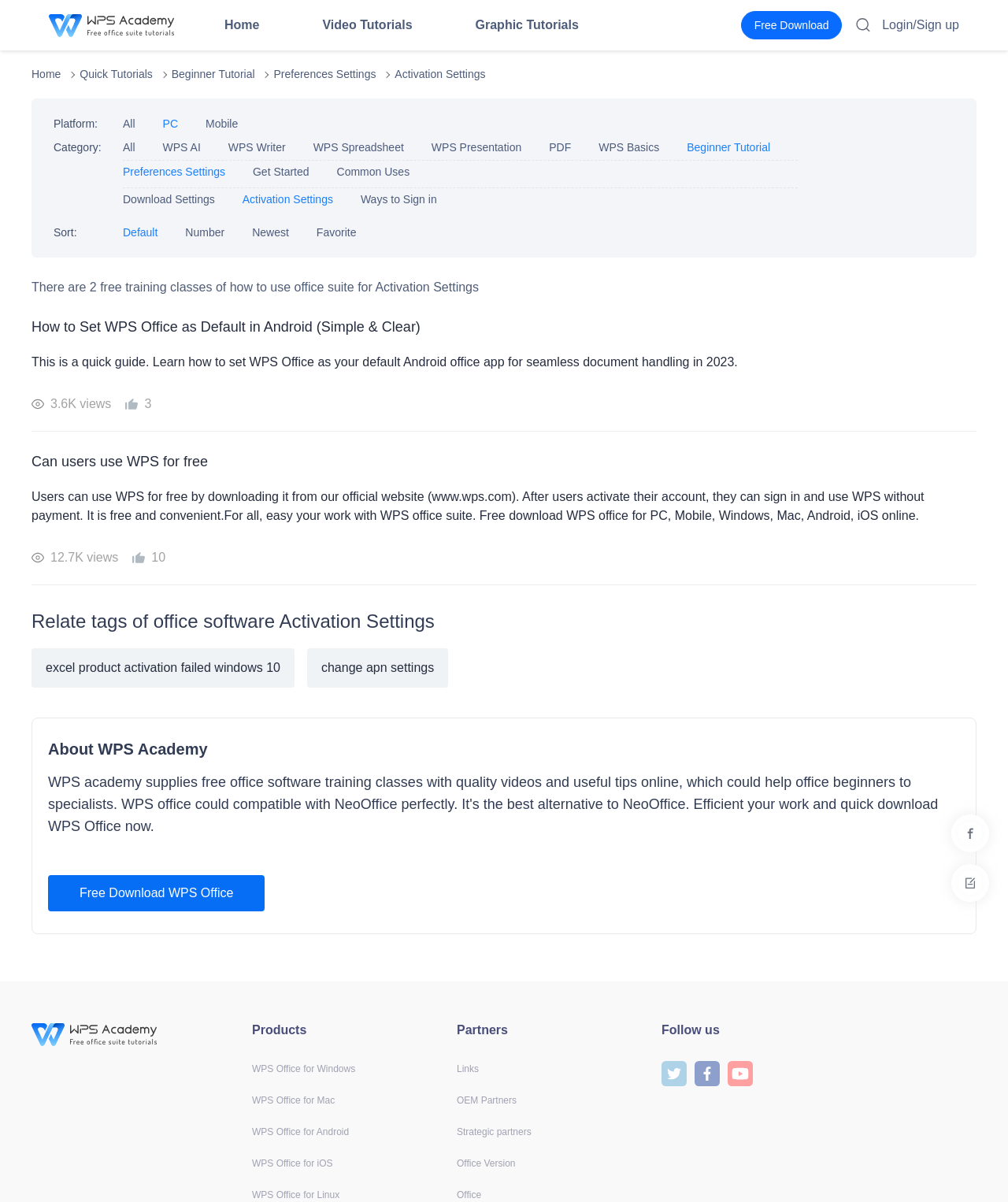Provide the bounding box coordinates for the area that should be clicked to complete the instruction: "Check the 'Activation Settings' tutorial".

[0.392, 0.055, 0.482, 0.069]